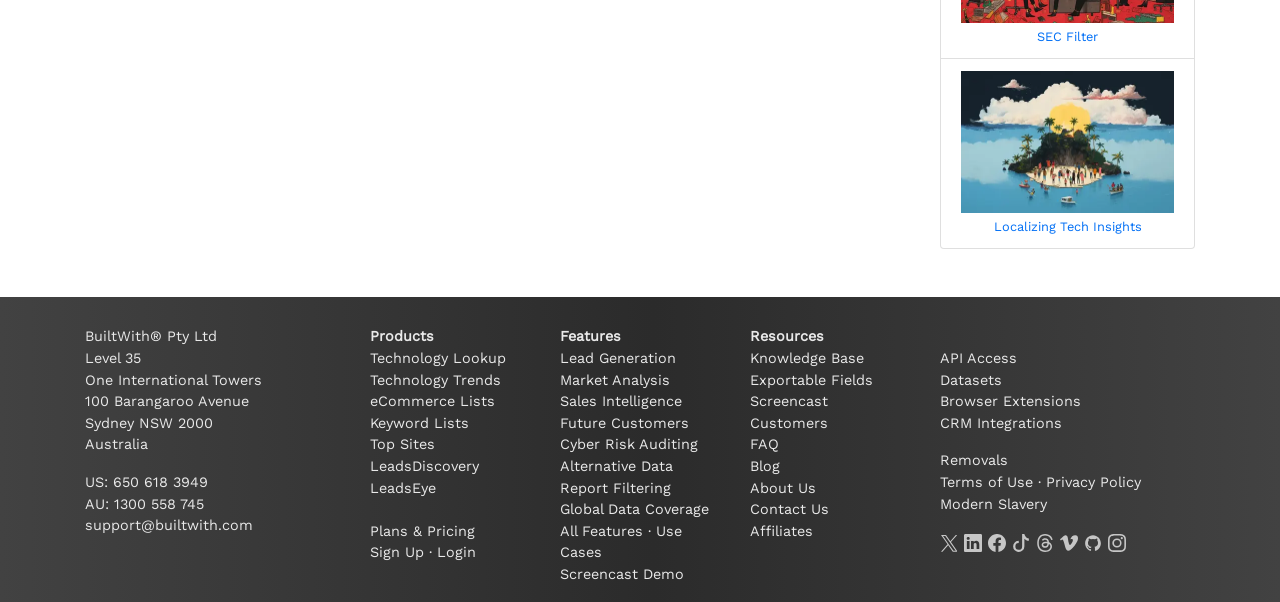Please provide the bounding box coordinates for the UI element as described: "parent_node: Email Address: name="email"". The coordinates must be four floats between 0 and 1, represented as [left, top, right, bottom].

None